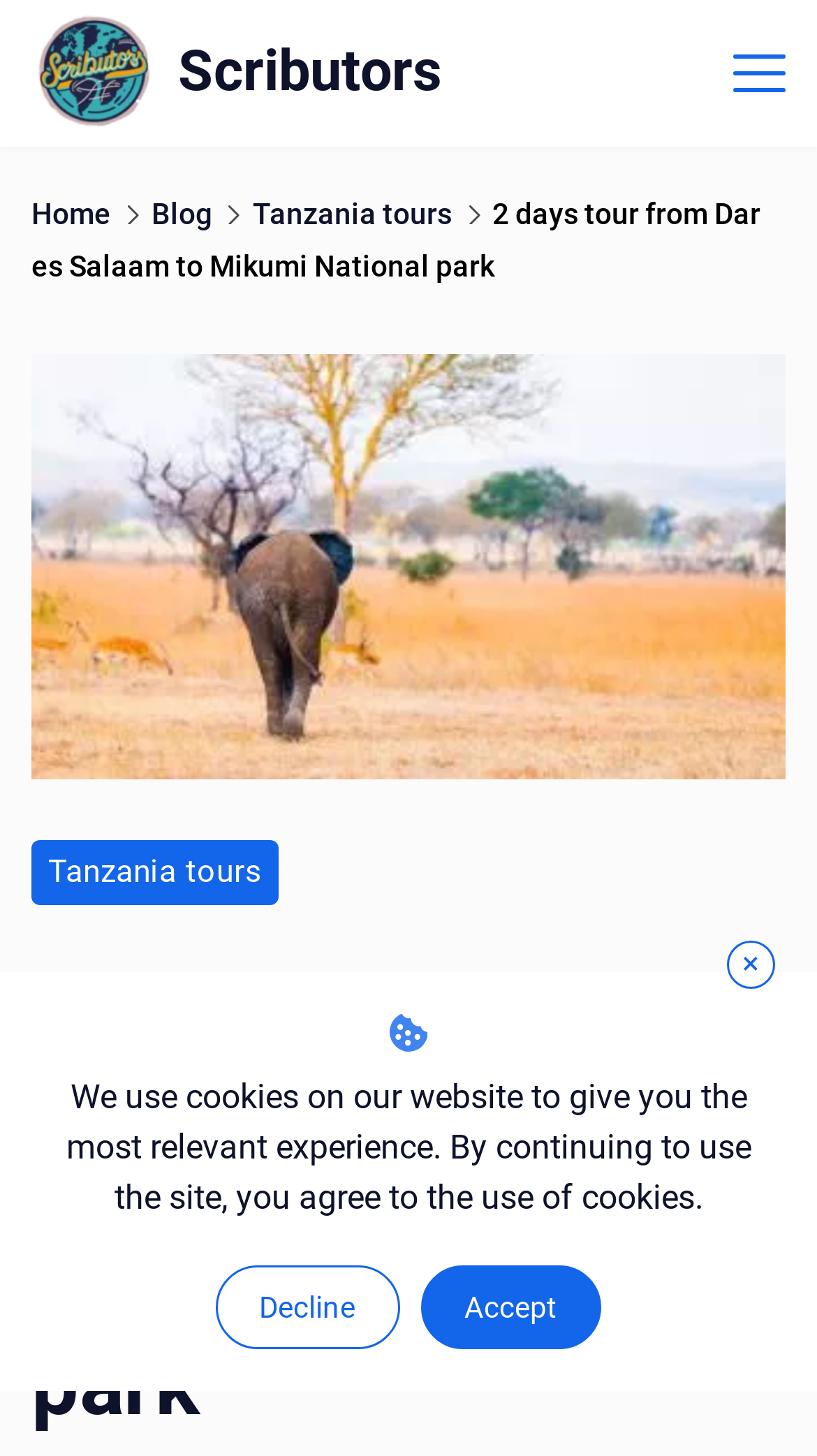Please pinpoint the bounding box coordinates for the region I should click to adhere to this instruction: "Read the 2 days tour from Dar es Salaam to Mikumi National park details".

[0.038, 0.651, 0.962, 0.996]